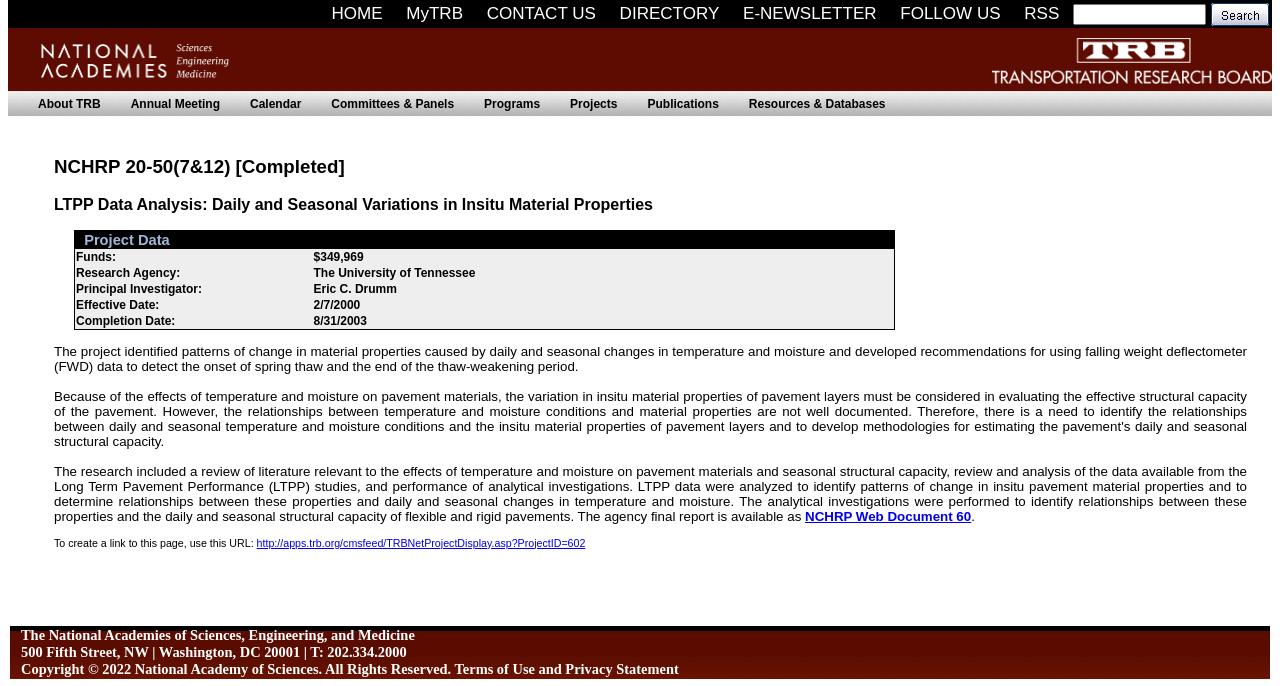Find the bounding box of the element with the following description: "HOME". The coordinates must be four float numbers between 0 and 1, formatted as [left, top, right, bottom].

[0.251, 0.005, 0.307, 0.033]